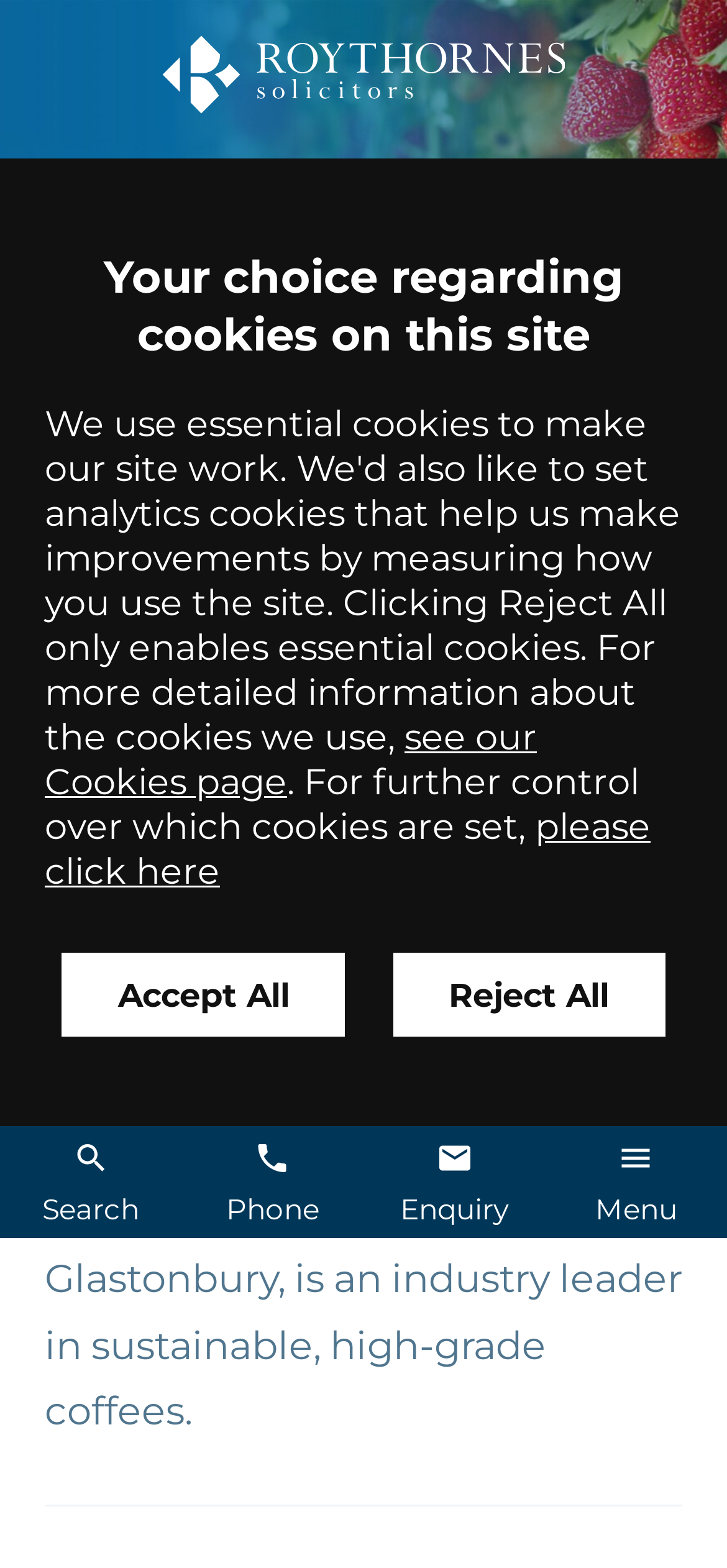Please give the bounding box coordinates of the area that should be clicked to fulfill the following instruction: "learn about food and drink". The coordinates should be in the format of four float numbers from 0 to 1, i.e., [left, top, right, bottom].

[0.429, 0.27, 0.767, 0.288]